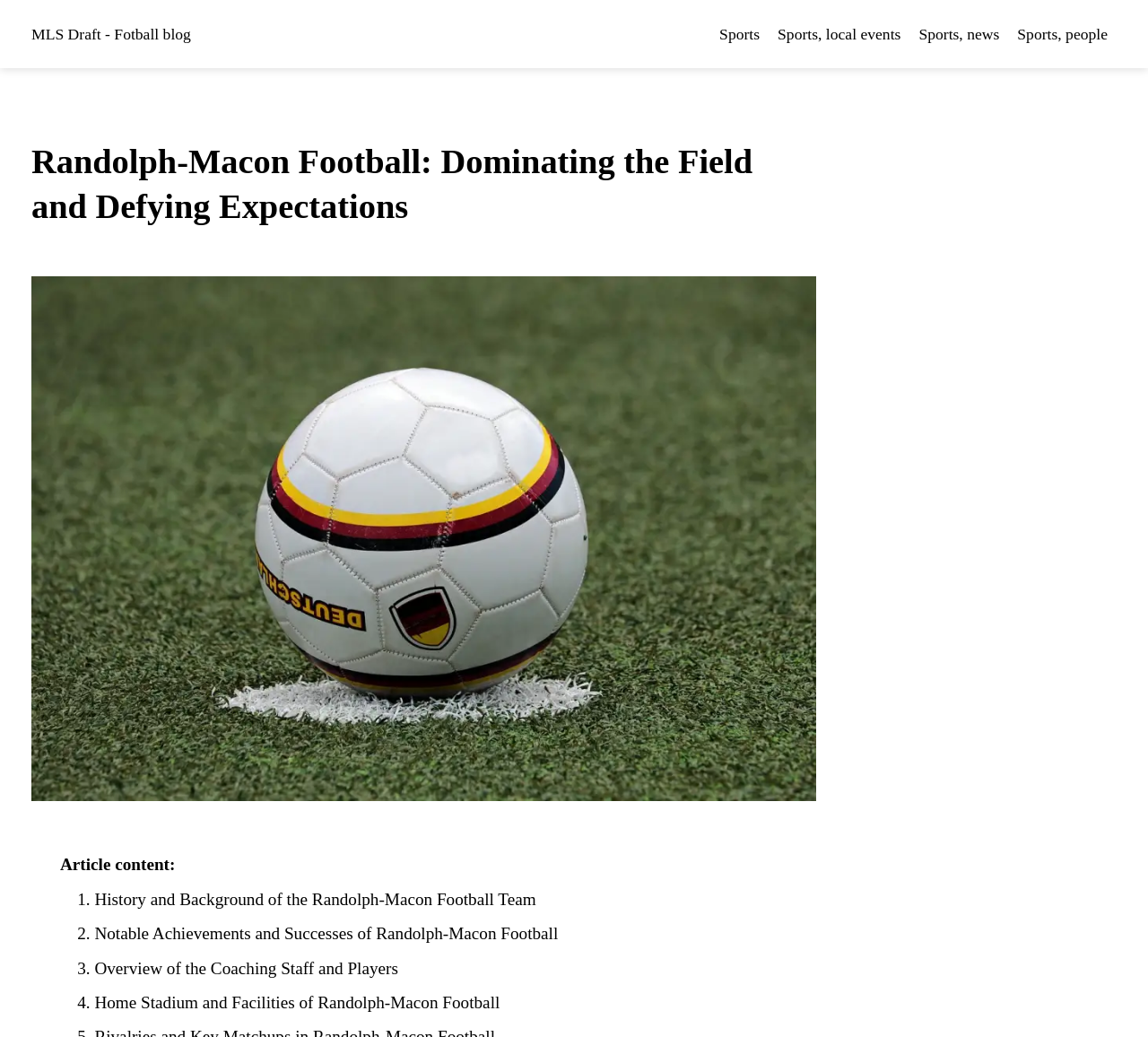Respond with a single word or phrase to the following question: What is the topic of the second link?

Notable Achievements and Successes